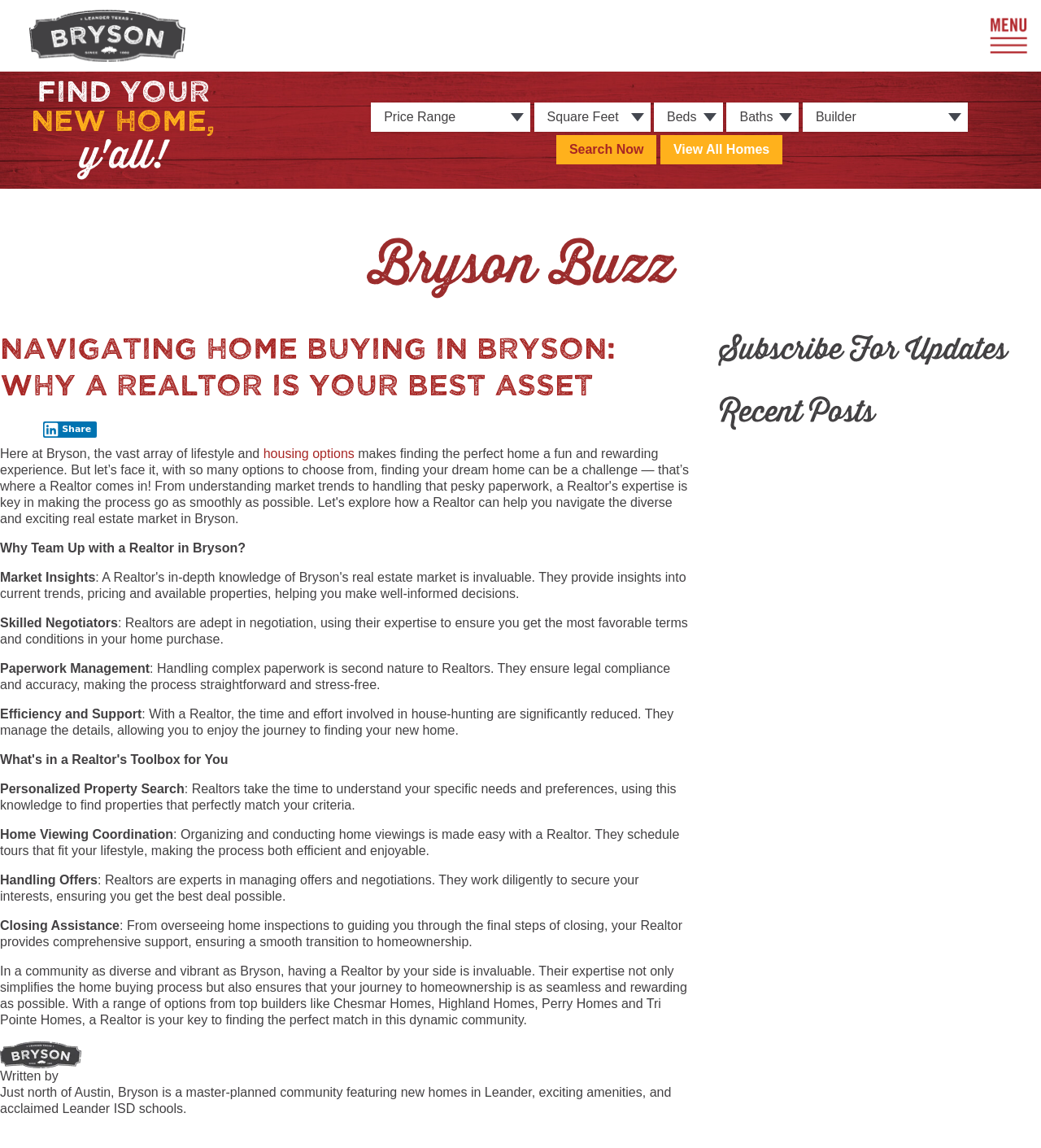What is the name of the community featured on this webpage?
Look at the image and provide a short answer using one word or a phrase.

Bryson